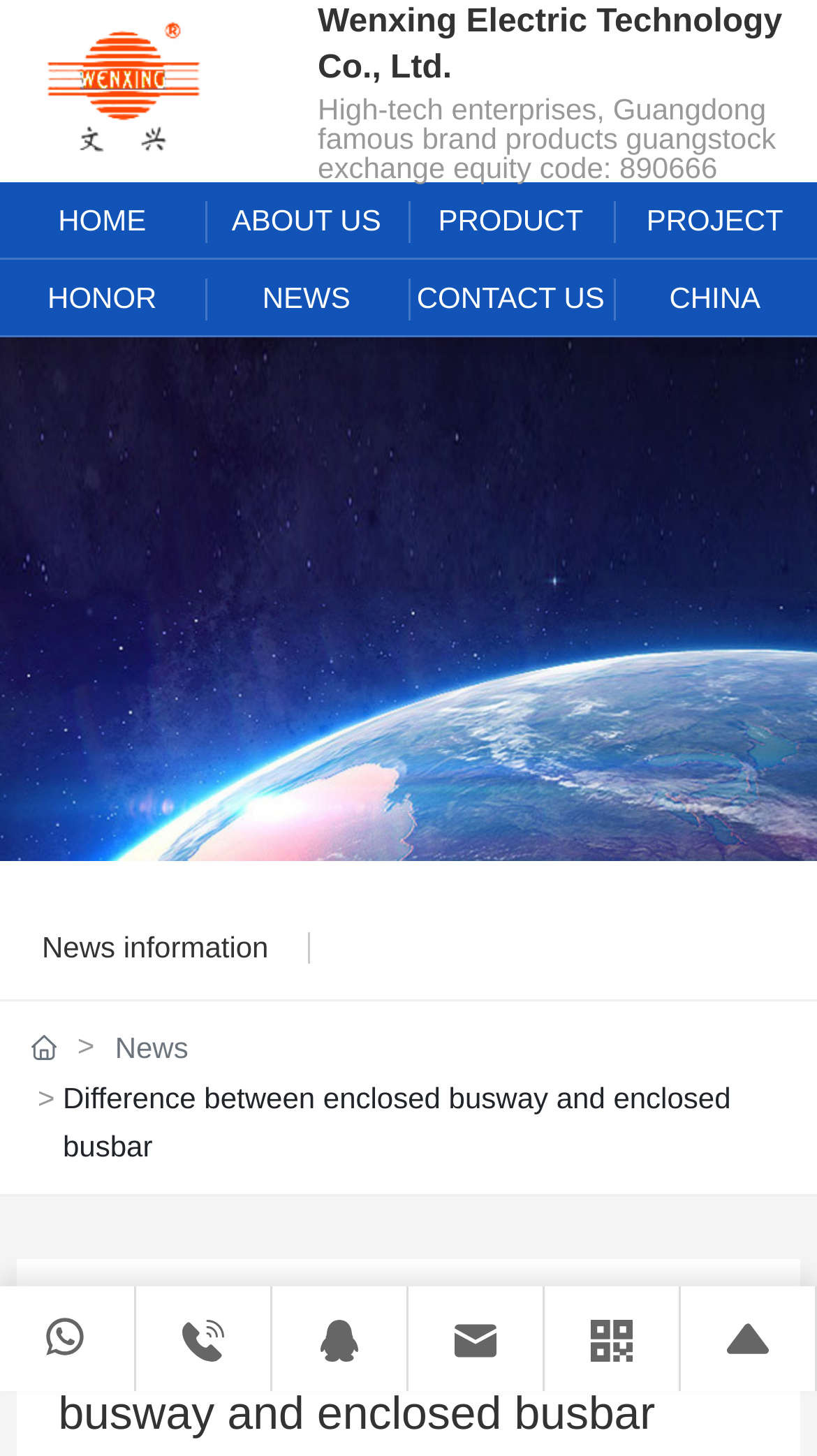What is the topic of the news section?
Please use the visual content to give a single word or phrase answer.

Difference between enclosed busway and enclosed busbar